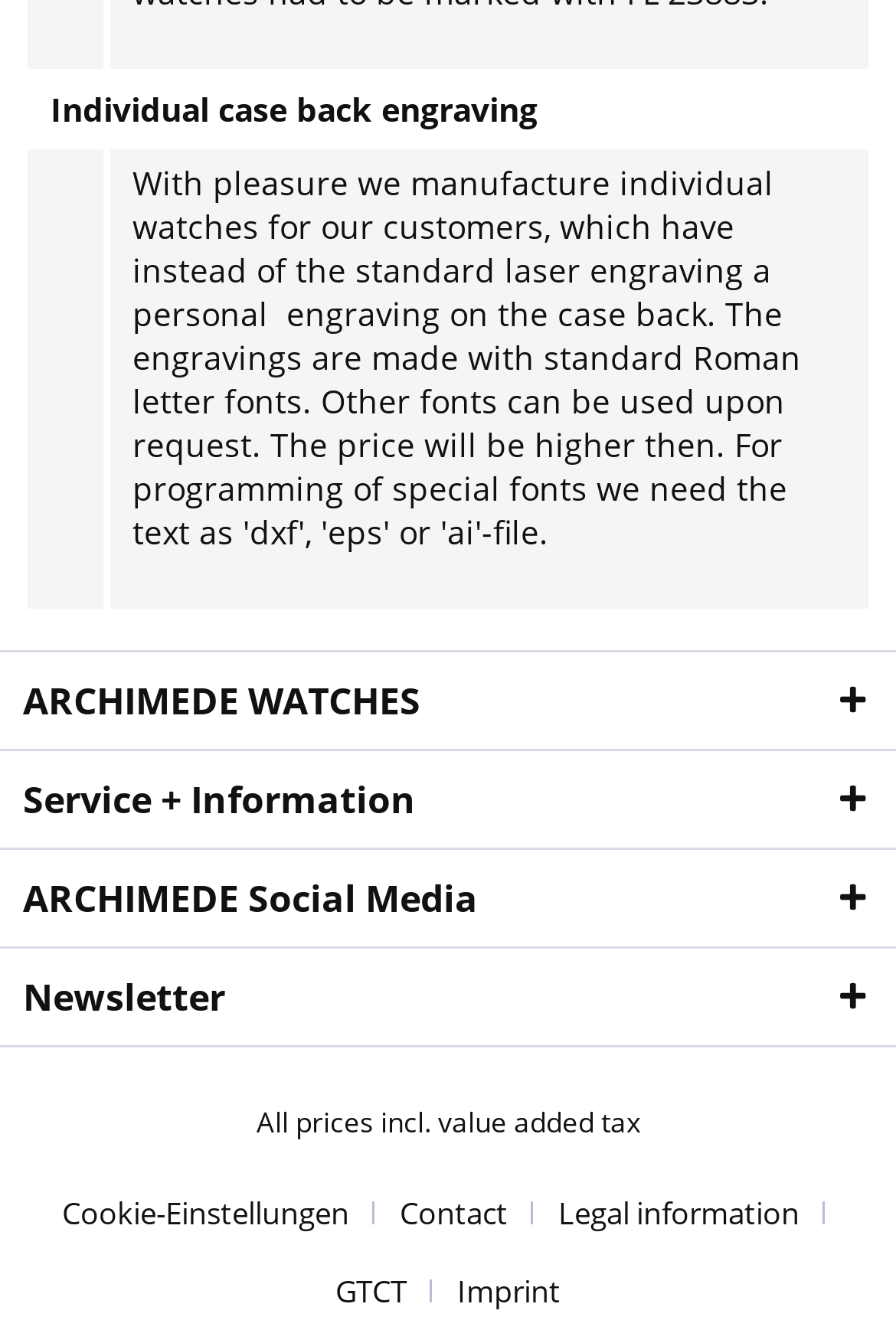What is the purpose of individual case back engraving?
Refer to the screenshot and answer in one word or phrase.

Personal engraving